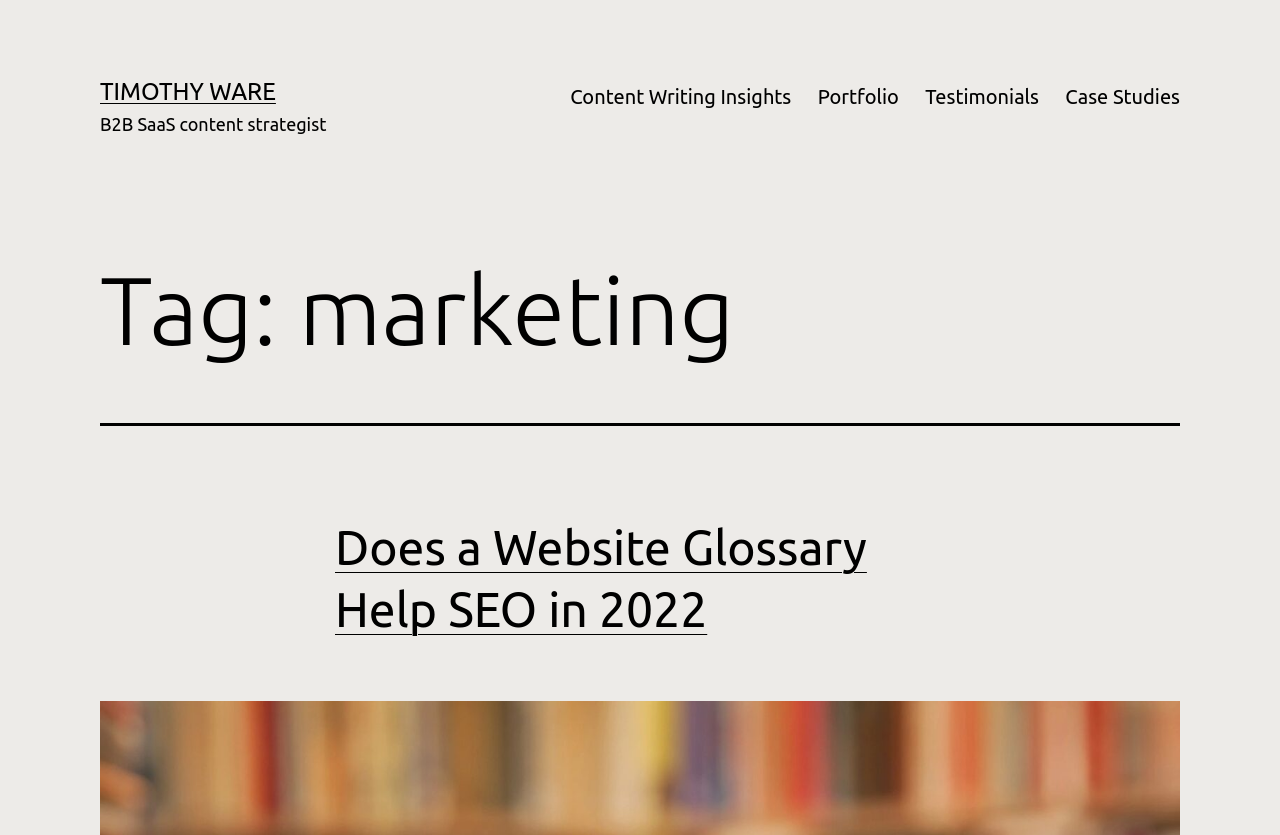Create a detailed summary of all the visual and textual information on the webpage.

The webpage is titled "marketing Archives - Timothy Ware" and appears to be a personal website or blog. At the top left, there is a link to "TIMOTHY WARE" followed by a brief description "B2B SaaS content strategist". 

To the right of this section, there is a primary navigation menu with four links: "Content Writing Insights", "Portfolio", "Testimonials", and "Case Studies", listed in that order. 

Below the navigation menu, there is a header section with a heading "Tag: marketing". Within this section, there is a subheading "Does a Website Glossary Help SEO in 2022", which is also a link to a specific article or page.